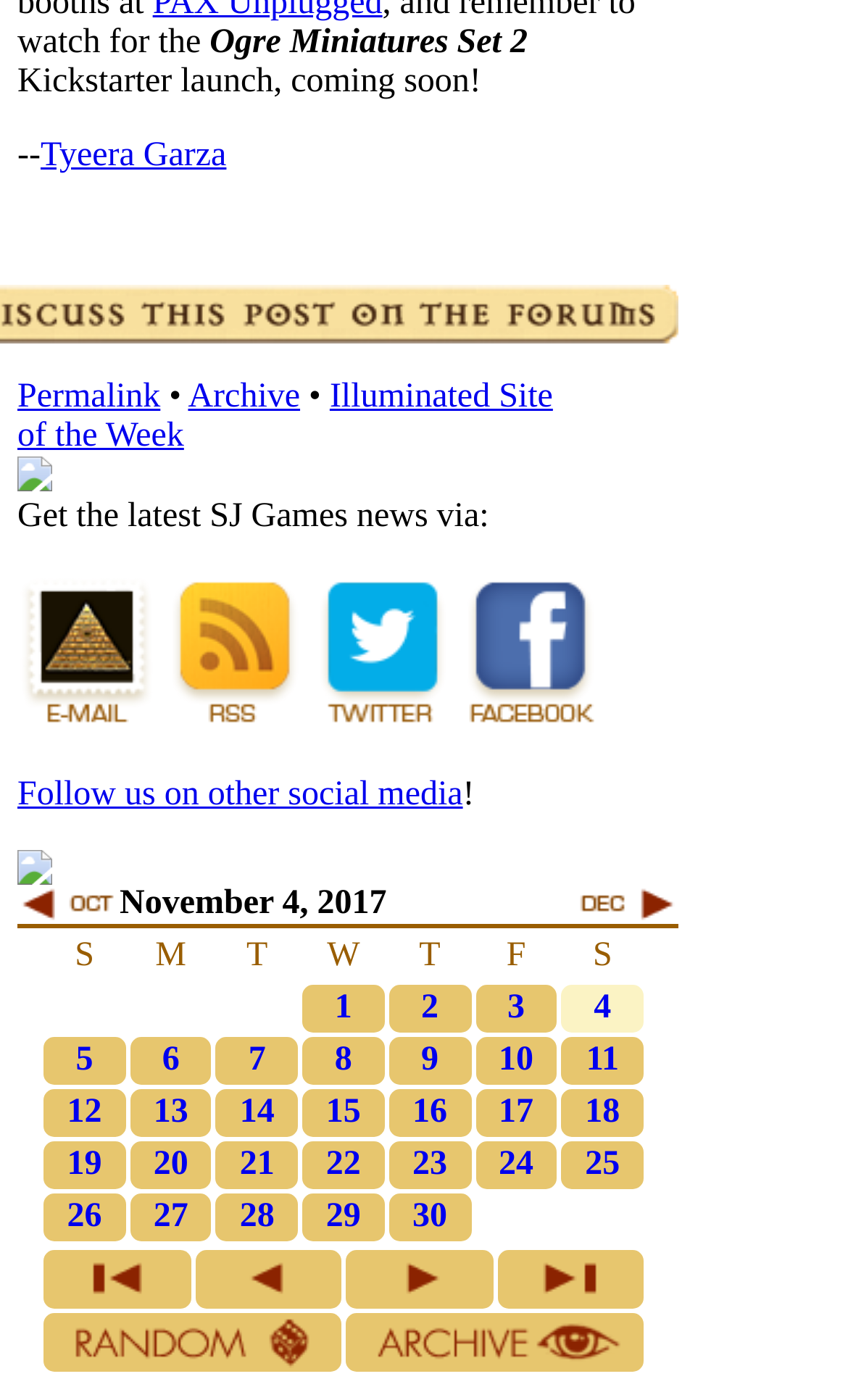Use one word or a short phrase to answer the question provided: 
What is the name of the miniatures set?

Ogre Miniatures Set 2